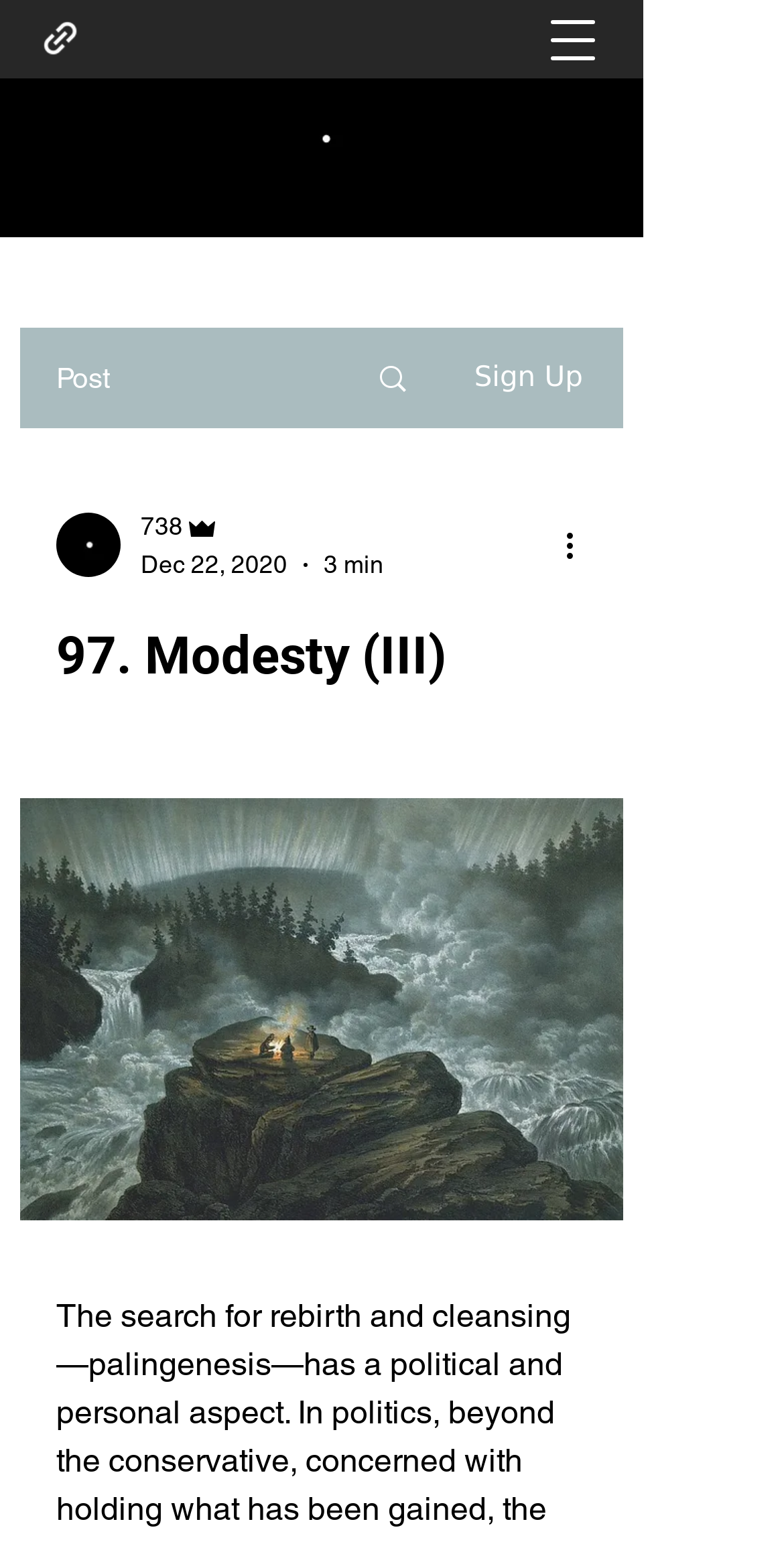How many images are on this webpage?
Answer the question with a single word or phrase by looking at the picture.

5